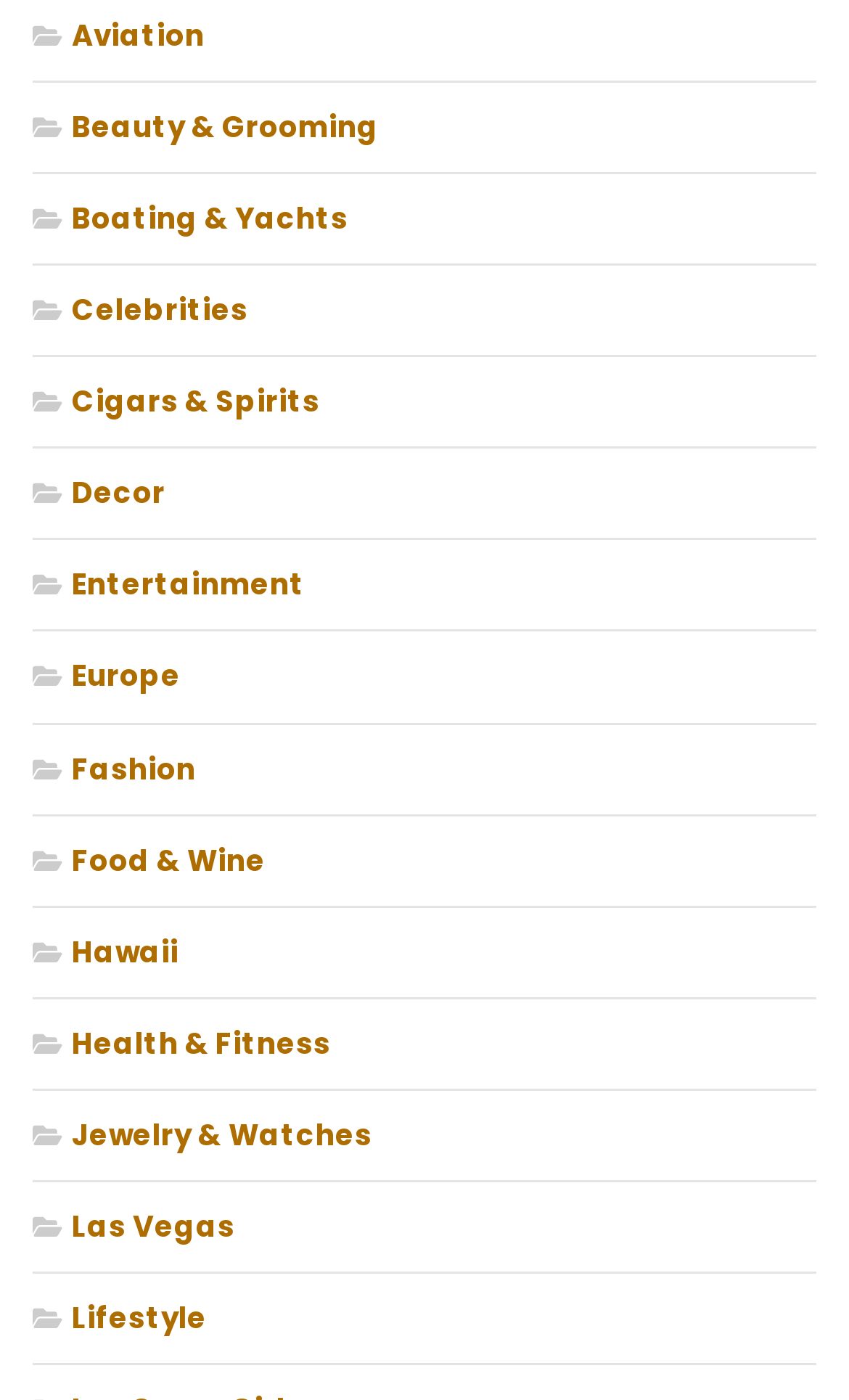Please determine the bounding box coordinates for the element that should be clicked to follow these instructions: "Rate this item".

None